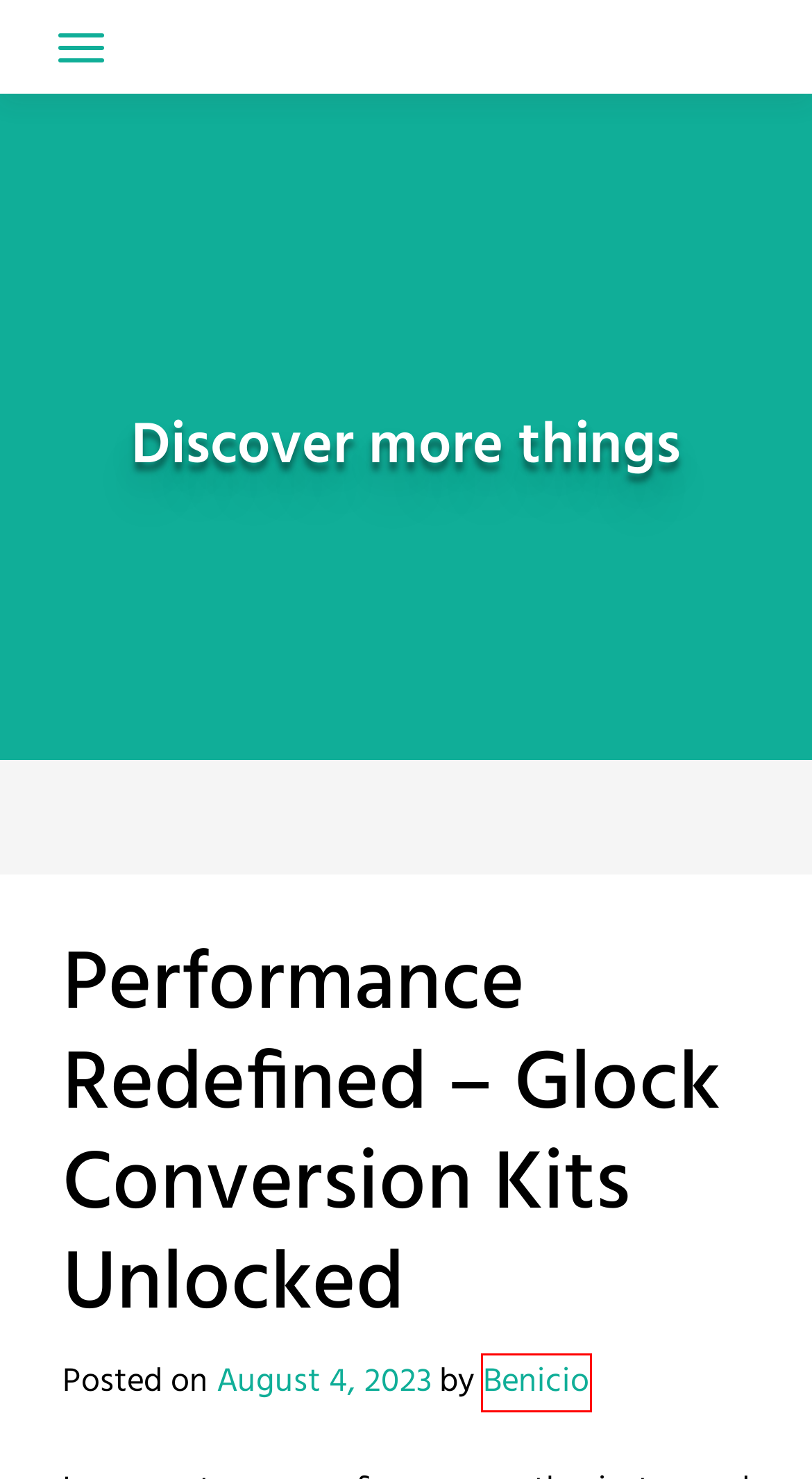You are given a screenshot of a webpage with a red rectangle bounding box around an element. Choose the best webpage description that matches the page after clicking the element in the bounding box. Here are the candidates:
A. October 2022 – Discover more things
B. Comments for Discover more things
C. May 2022 – Discover more things
D. Software – Discover more things
E. Web Design – Discover more things
F. Beauty – Discover more things
G. Web Hosting – Discover more things
H. Benicio – Discover more things

H